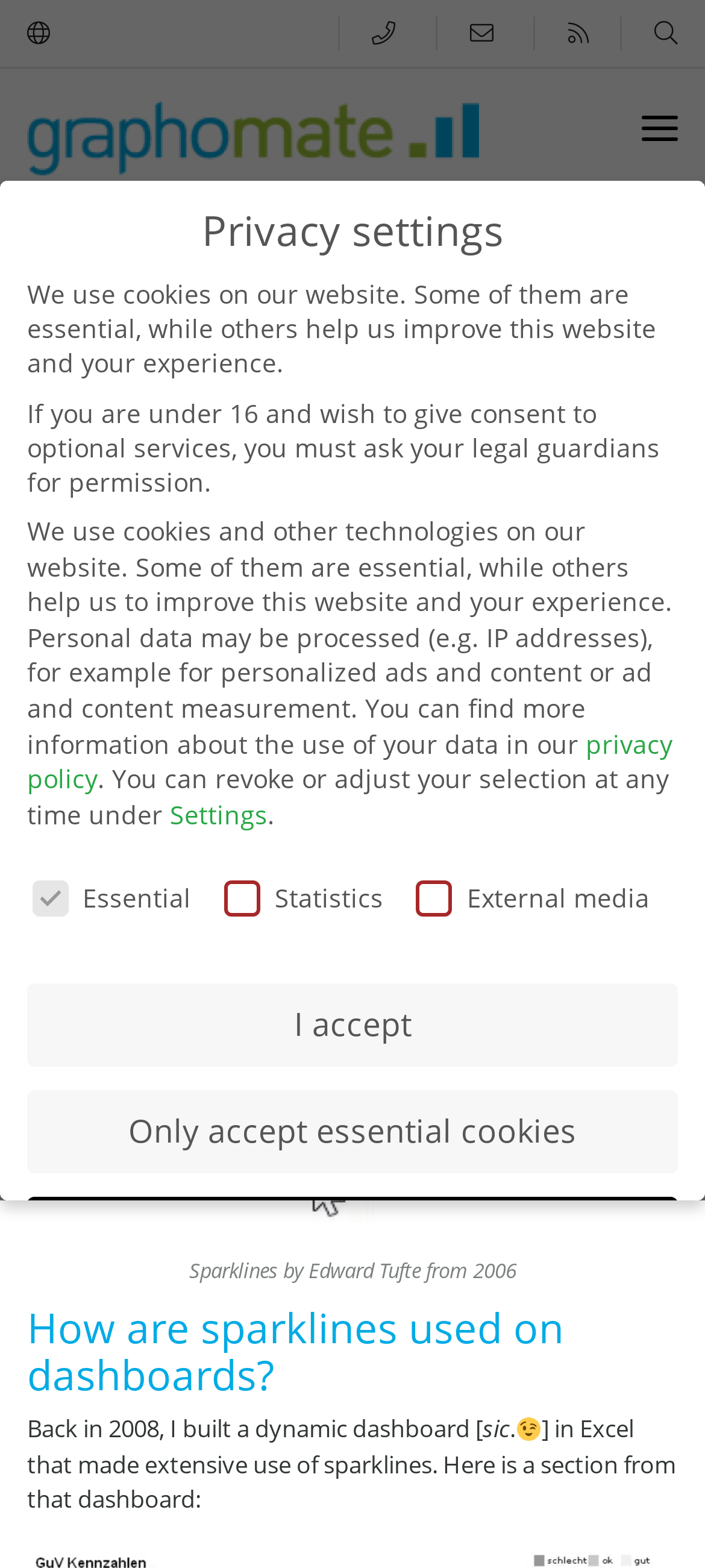Find the bounding box coordinates of the element you need to click on to perform this action: 'View the sparkline example'. The coordinates should be represented by four float values between 0 and 1, in the format [left, top, right, bottom].

[0.064, 0.705, 0.936, 0.787]